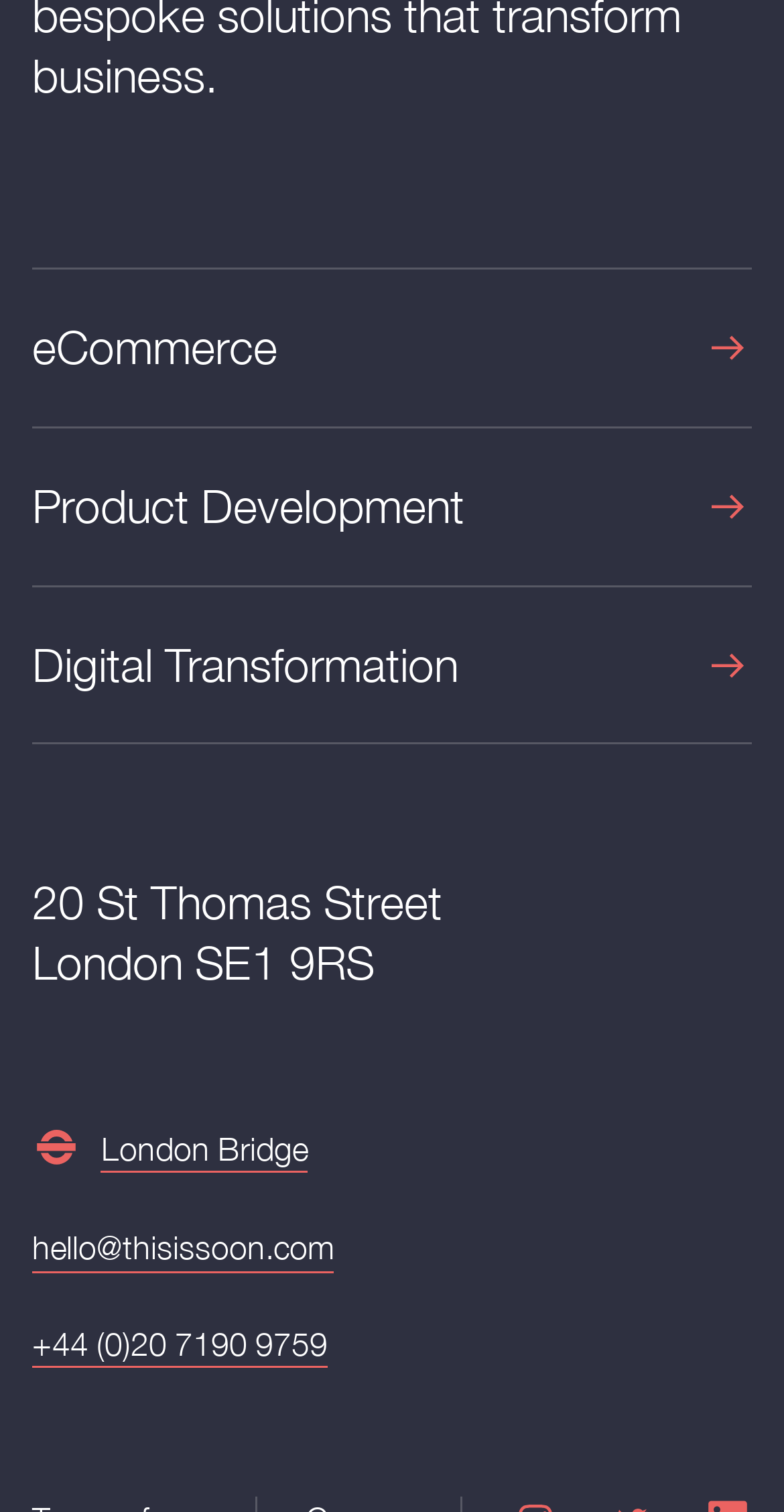What are the main services offered by the company?
Based on the image, give a concise answer in the form of a single word or short phrase.

eCommerce, Product Development, Digital Transformation